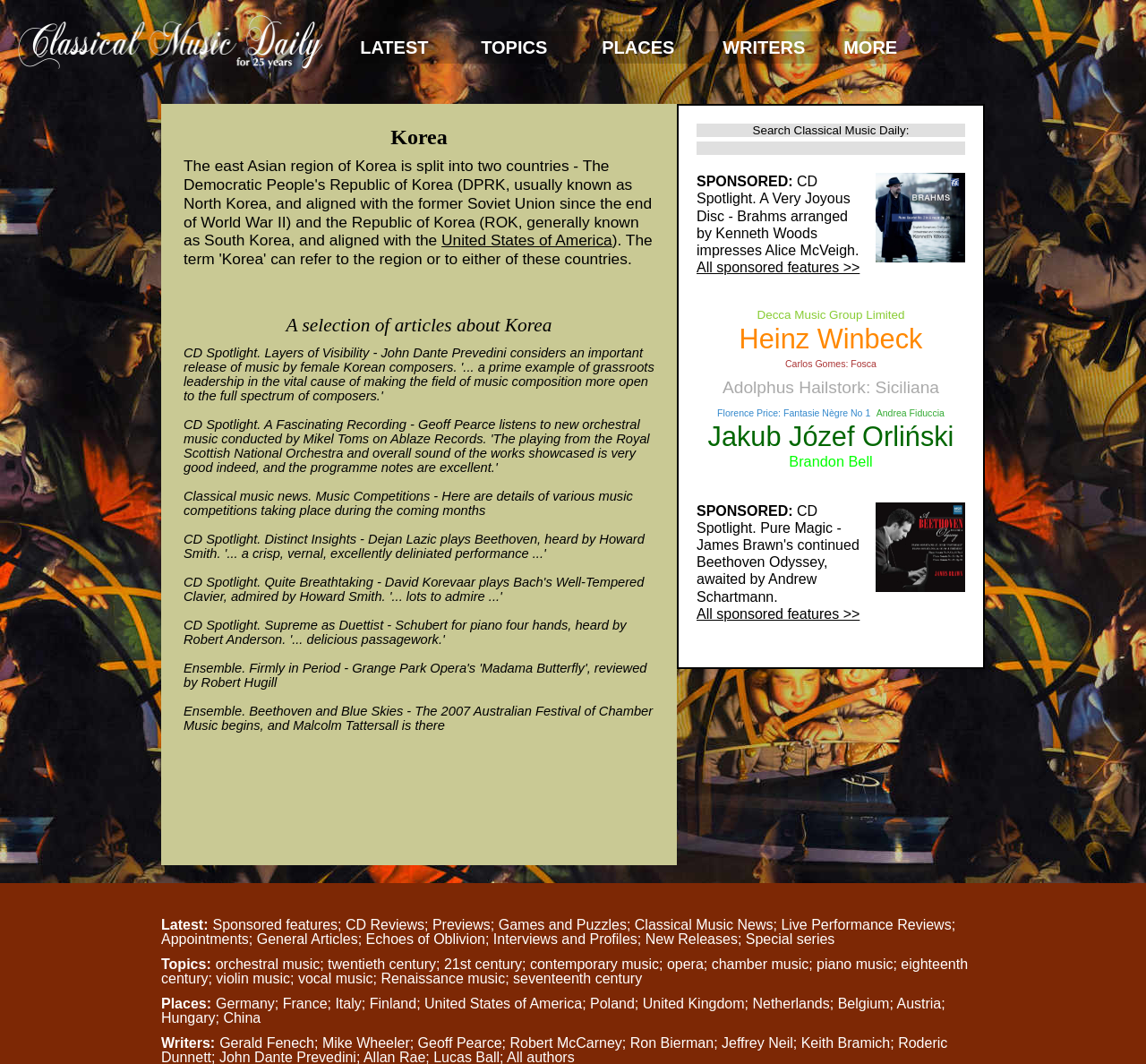Highlight the bounding box coordinates of the element you need to click to perform the following instruction: "Search for classical music."

[0.608, 0.116, 0.842, 0.129]